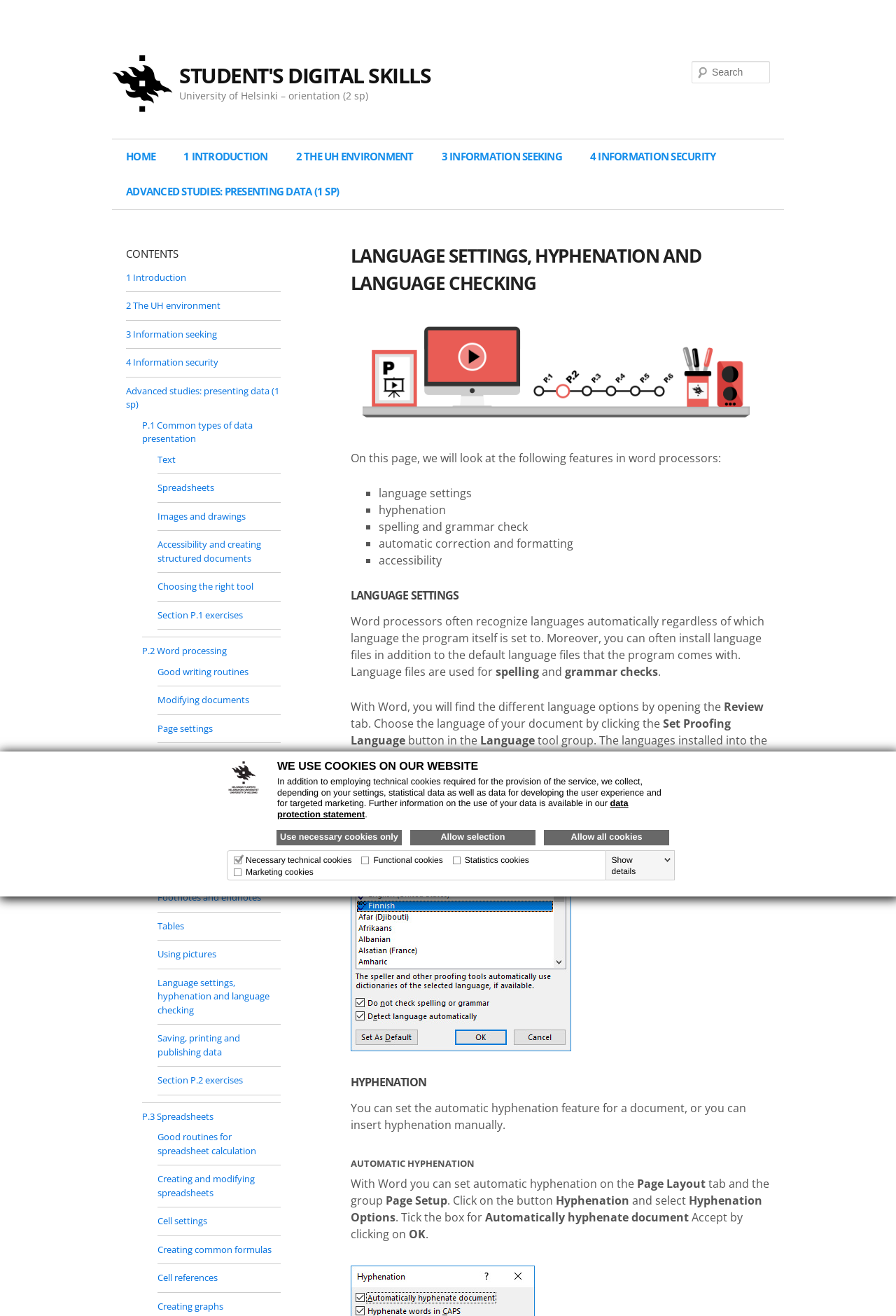What is the main topic of this webpage? From the image, respond with a single word or brief phrase.

Language settings